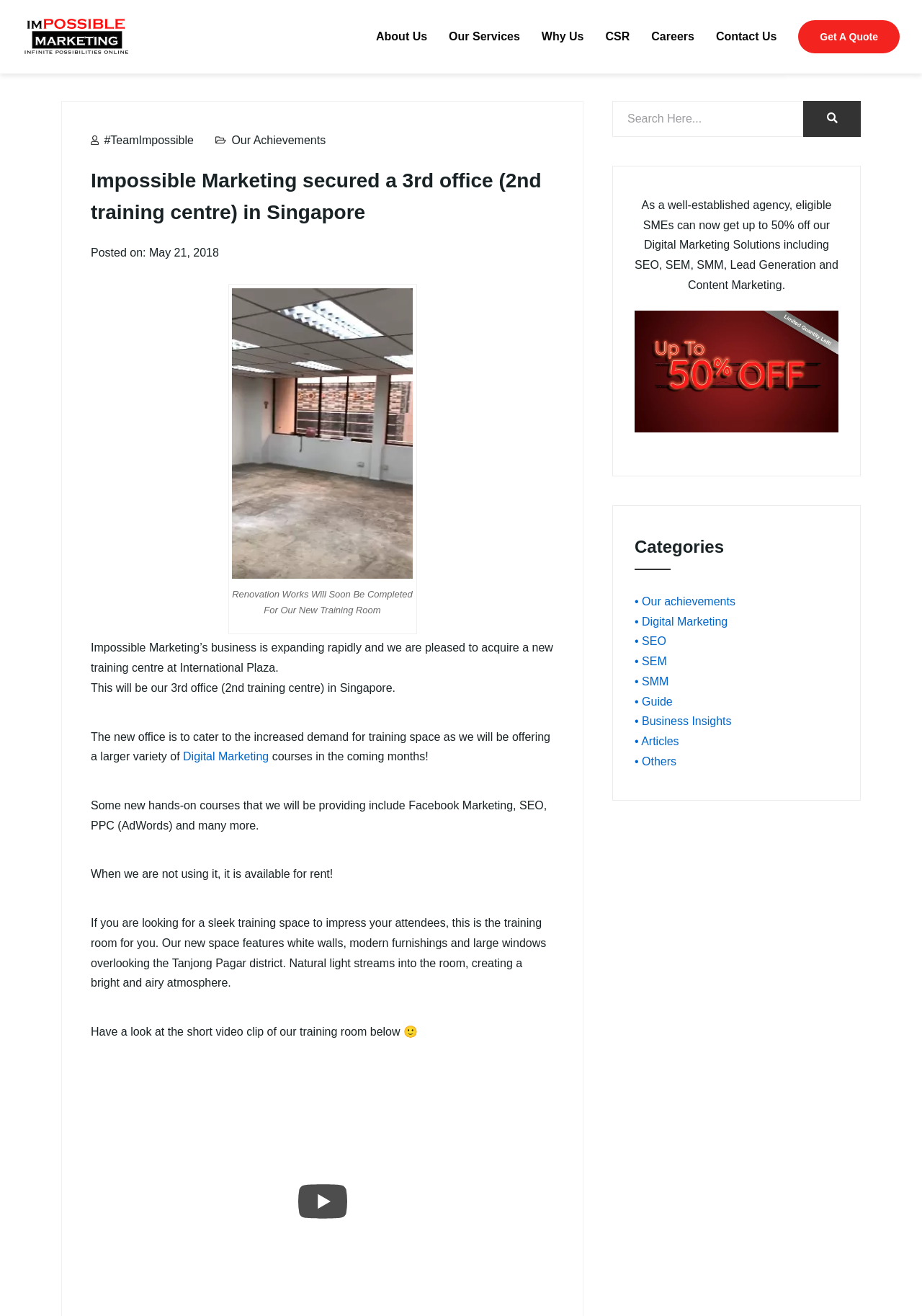Use a single word or phrase to answer this question: 
What is the purpose of the new office?

To cater to increased demand for training space